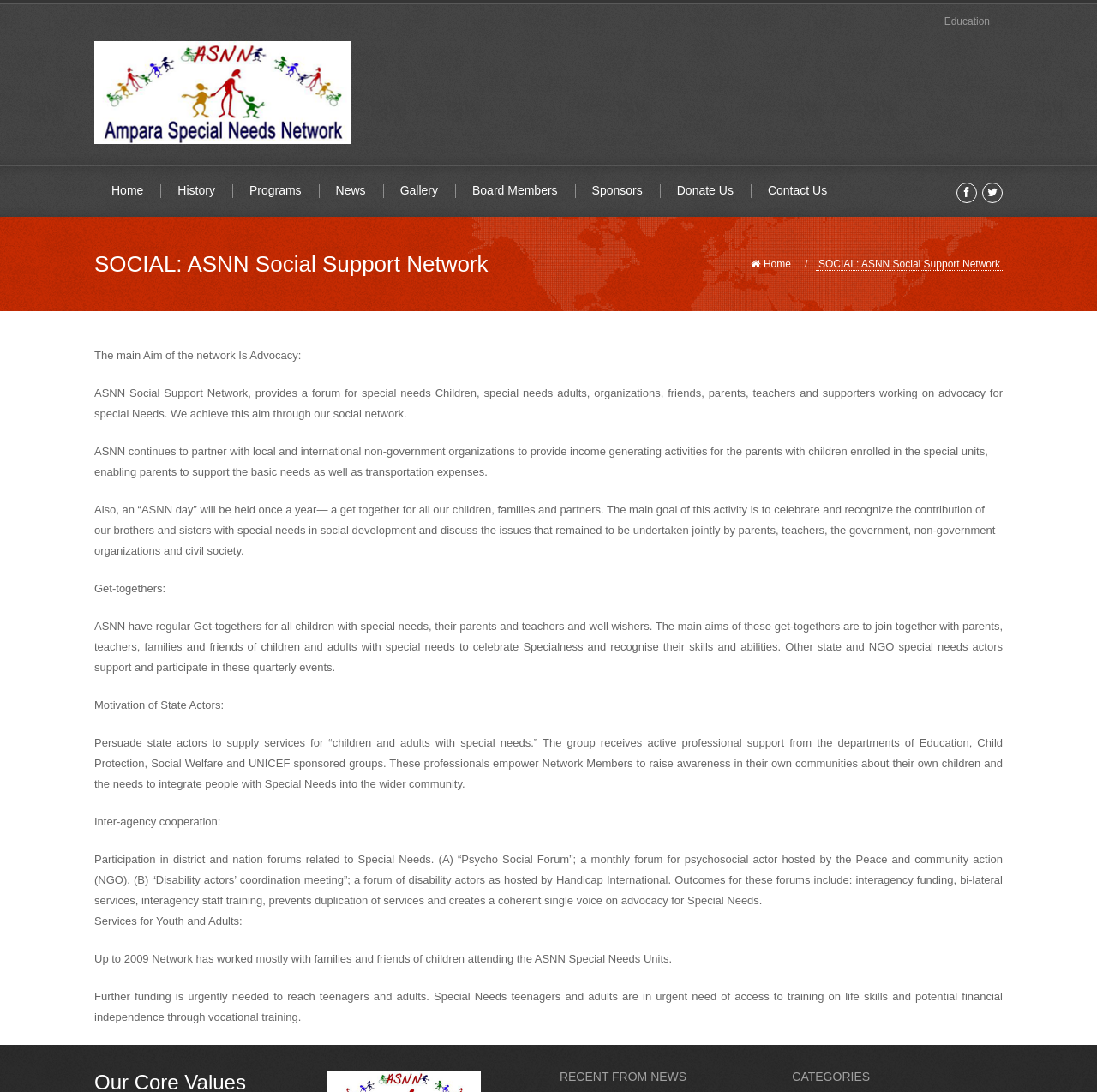Please provide the bounding box coordinate of the region that matches the element description: Programs. Coordinates should be in the format (top-left x, top-left y, bottom-right x, bottom-right y) and all values should be between 0 and 1.

[0.212, 0.156, 0.29, 0.192]